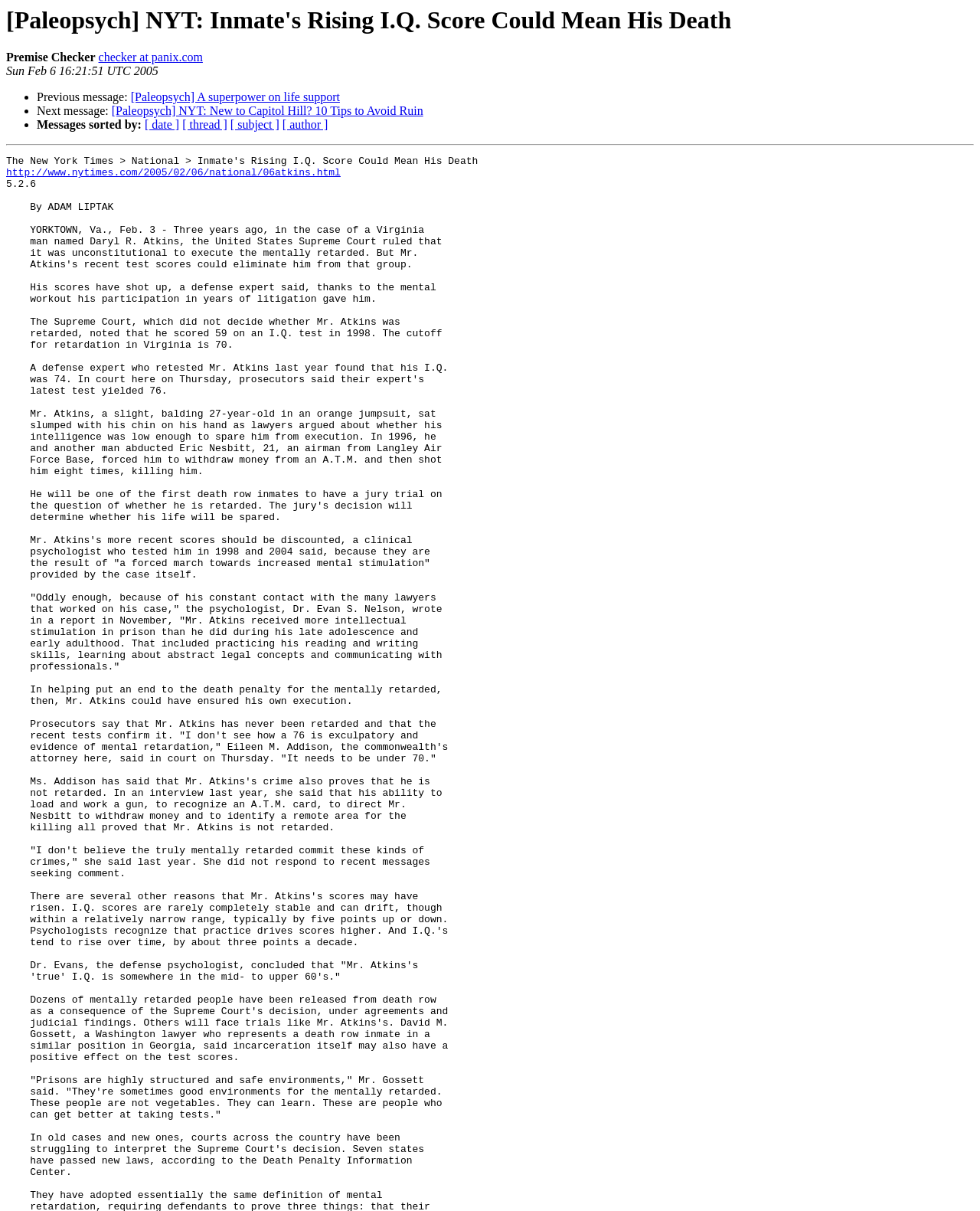What is the date of the message?
Look at the image and provide a detailed response to the question.

I found the date of the message by looking at the StaticText element with the text 'Sun Feb 6 16:21:51 UTC 2005' which is located at the top of the webpage, below the heading.